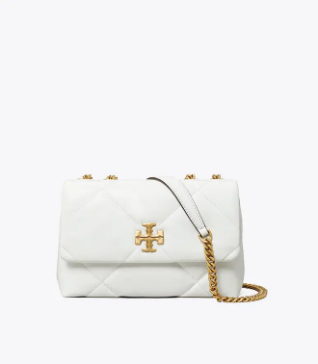What is the material of the handbag's surface?
From the image, respond with a single word or phrase.

White leather